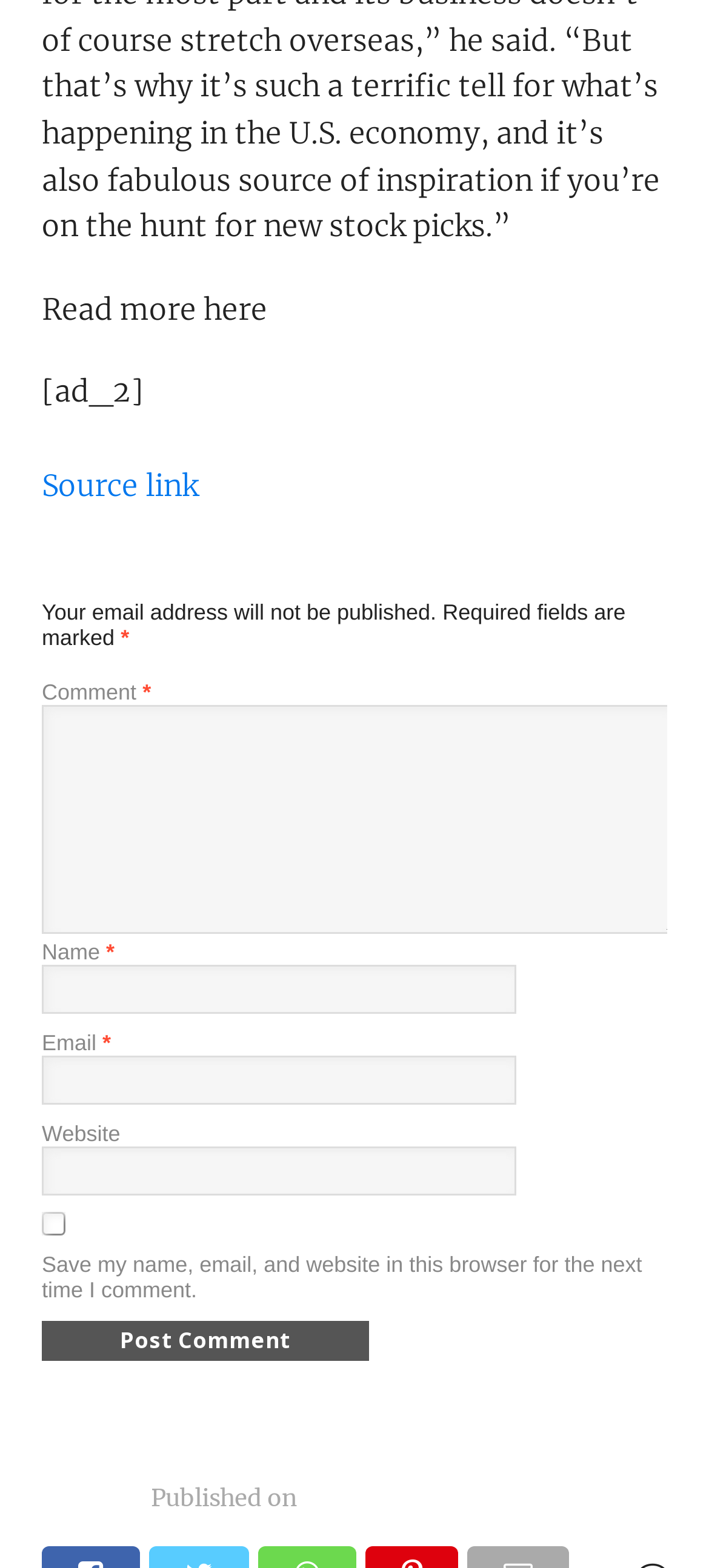What is the function of the checkbox?
Use the image to give a comprehensive and detailed response to the question.

The checkbox is labeled 'Save my name, email, and website in this browser for the next time I comment.' This implies that if the user checks this box, their name, email, and website will be saved in the browser for future comments, making it easier to fill in the required fields.